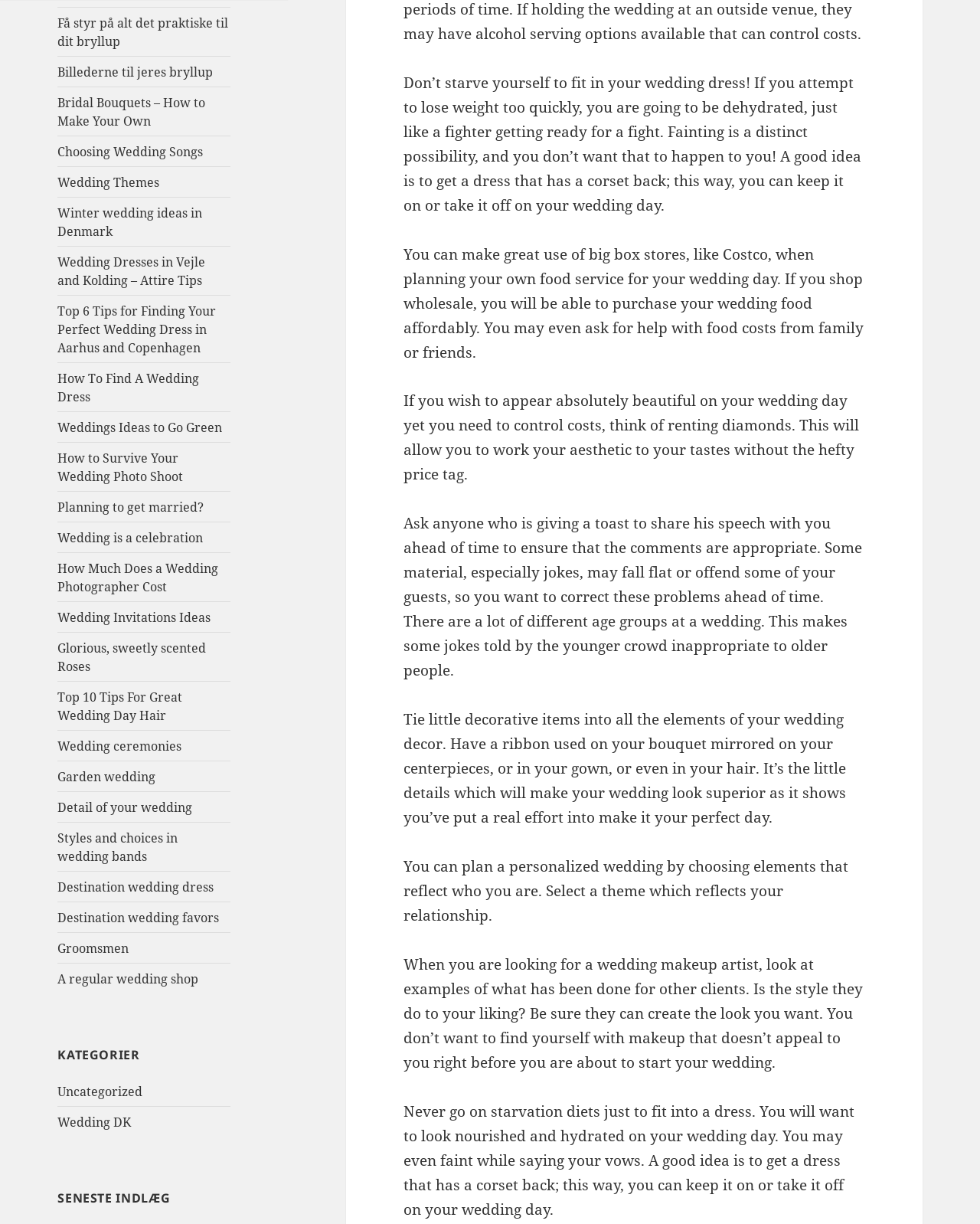Locate the bounding box coordinates of the clickable element to fulfill the following instruction: "Click on 'Uncategorized'". Provide the coordinates as four float numbers between 0 and 1 in the format [left, top, right, bottom].

[0.059, 0.885, 0.146, 0.899]